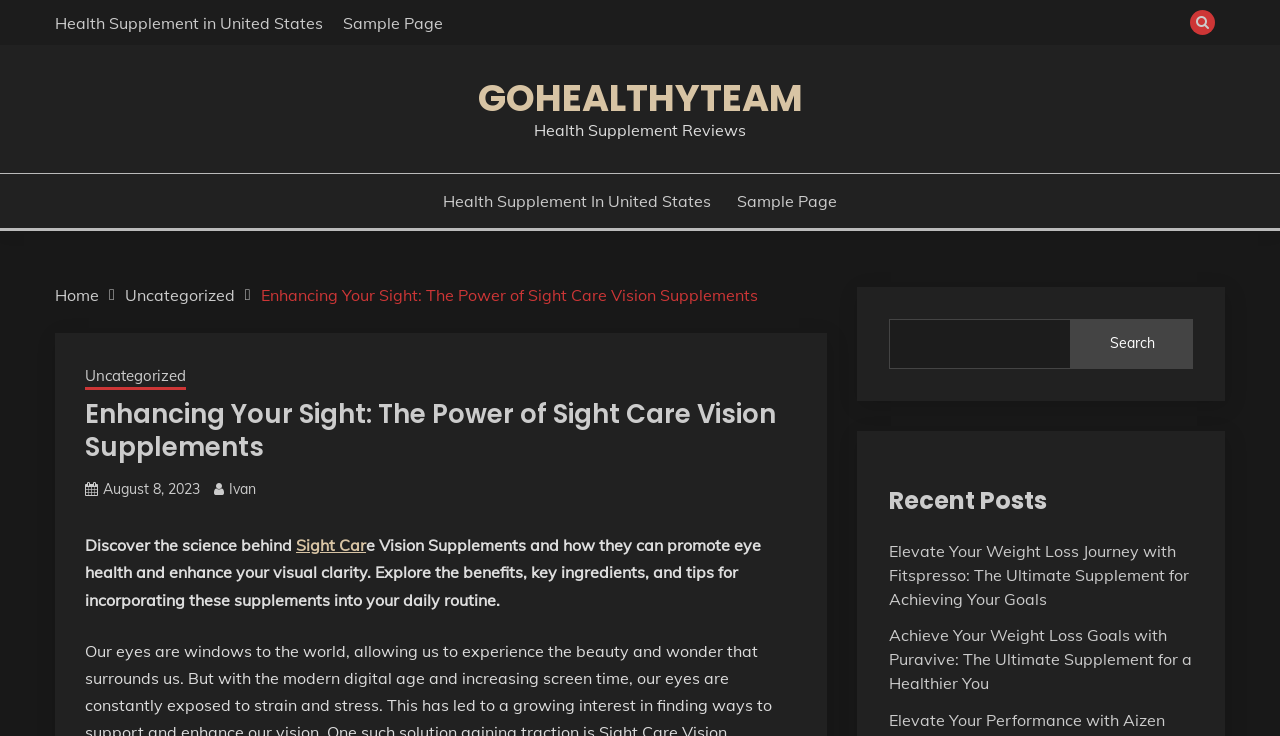Indicate the bounding box coordinates of the element that must be clicked to execute the instruction: "Read the 'Recent Posts'". The coordinates should be given as four float numbers between 0 and 1, i.e., [left, top, right, bottom].

[0.694, 0.656, 0.932, 0.705]